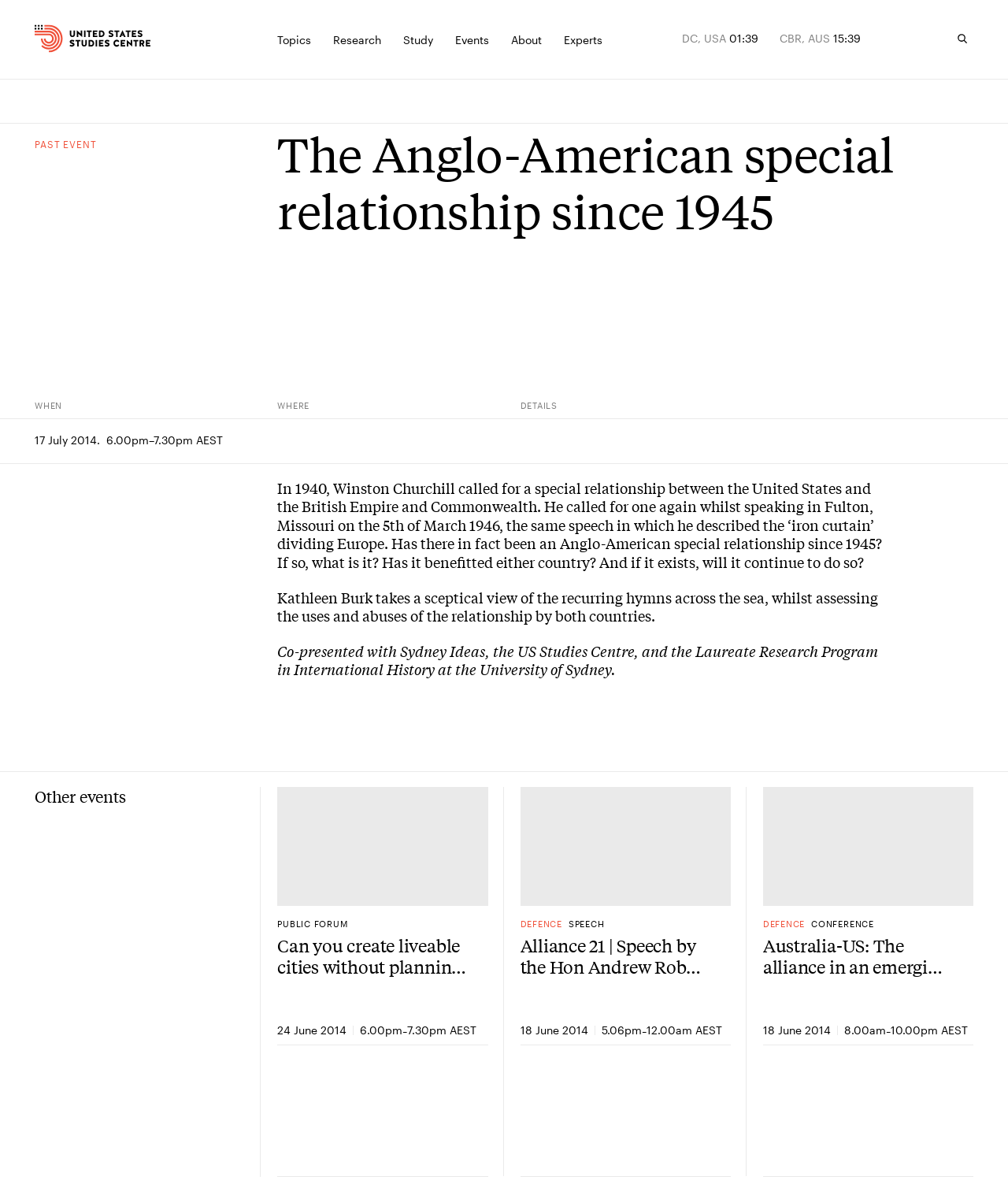Consider the image and give a detailed and elaborate answer to the question: 
How many links are in the 'Other events' section?

I counted the links in the 'Other events' section, which are 'Can you create liveable cities without planning controls? Lessons from Denver, Colorado', 'Alliance 21 | Speech by the Hon Andrew Robb AO MP', and 'Australia-US: The alliance in an emerging Asia', and found that there are 3 links in total.